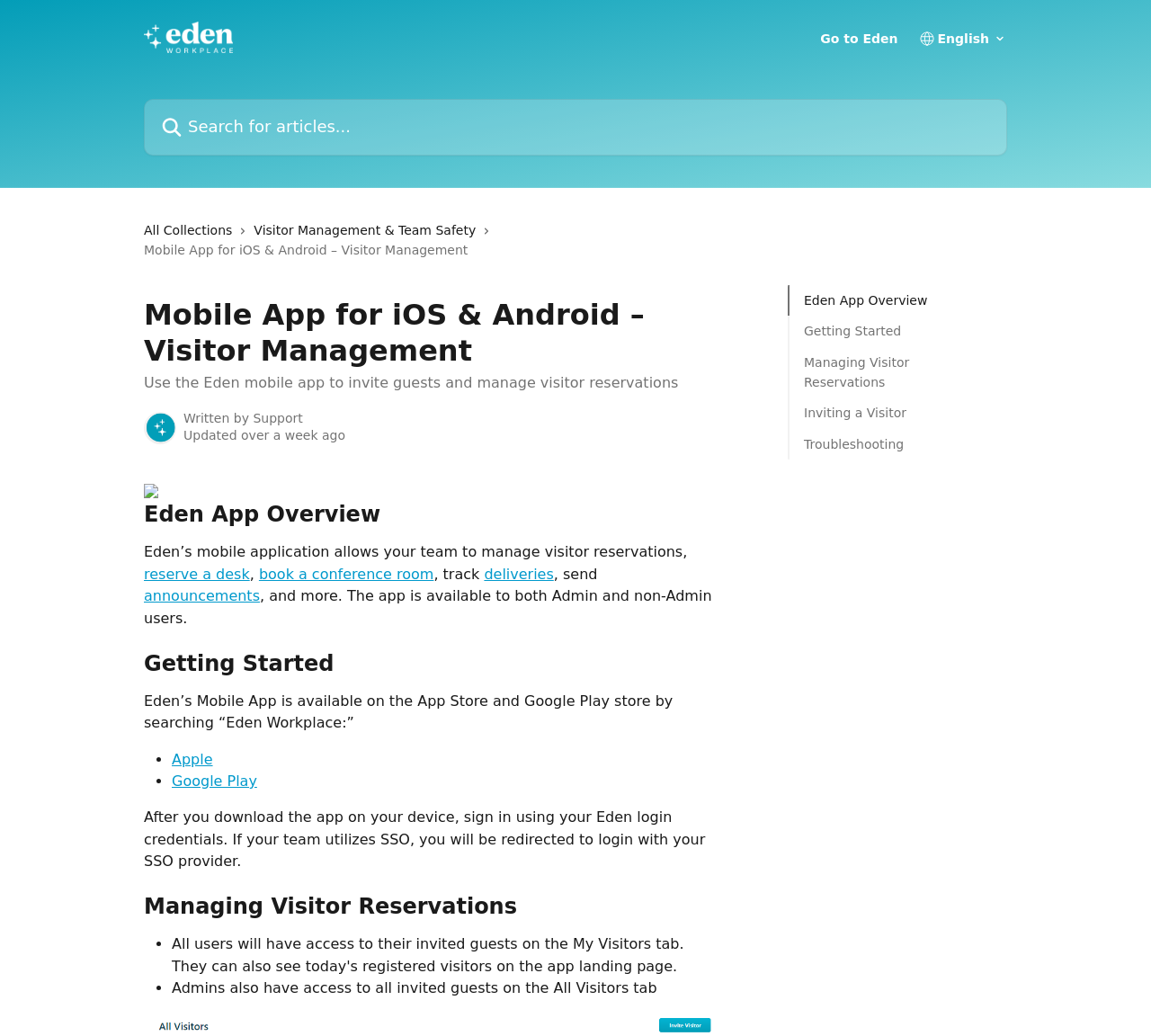Extract the primary headline from the webpage and present its text.

Eden App Overview